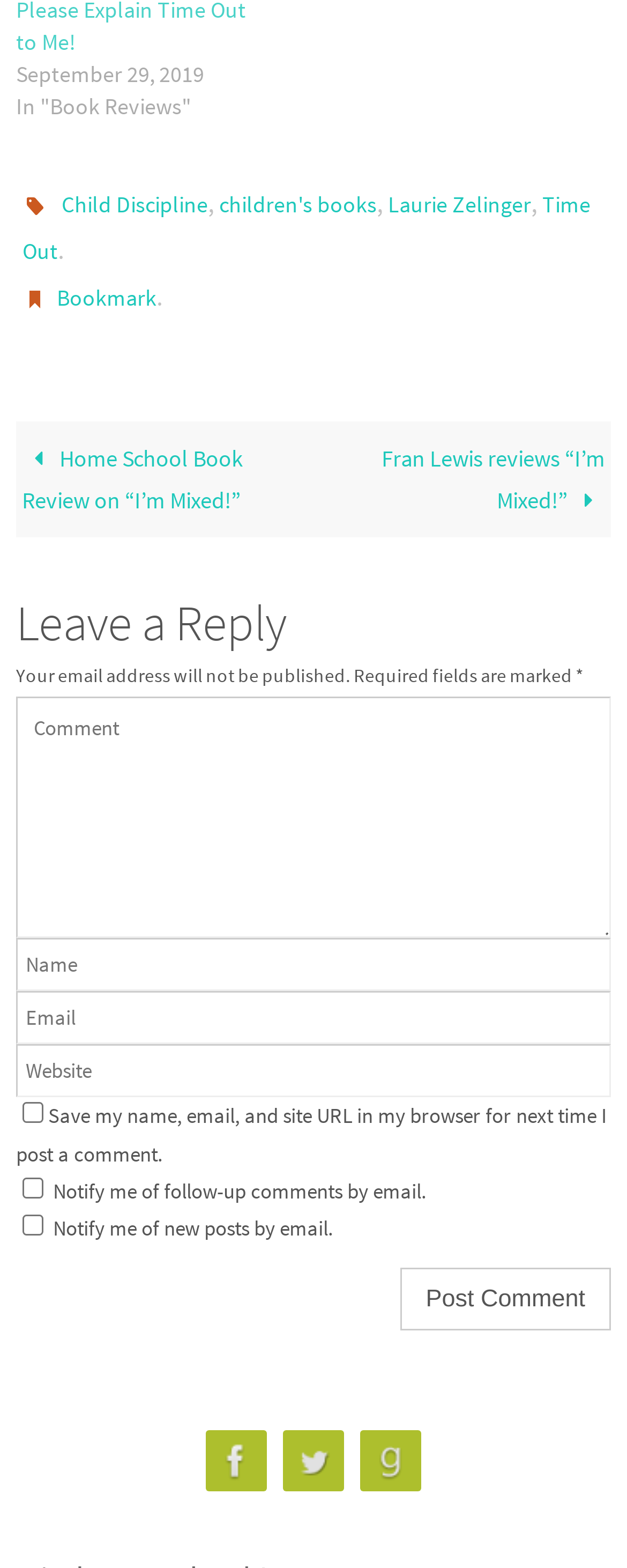Provide the bounding box coordinates of the HTML element this sentence describes: "Bookmark".

[0.09, 0.18, 0.249, 0.2]